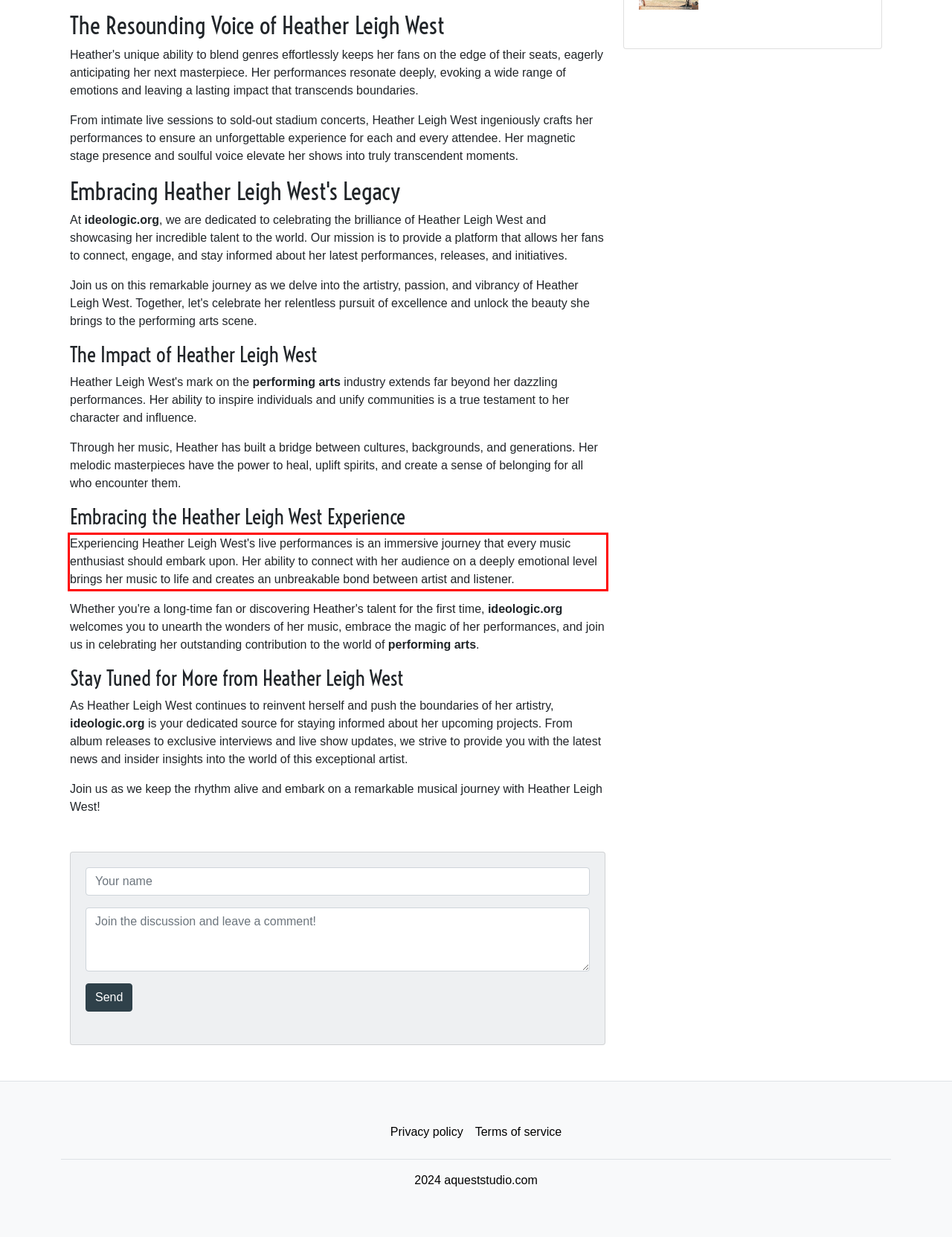Look at the webpage screenshot and recognize the text inside the red bounding box.

Experiencing Heather Leigh West's live performances is an immersive journey that every music enthusiast should embark upon. Her ability to connect with her audience on a deeply emotional level brings her music to life and creates an unbreakable bond between artist and listener.